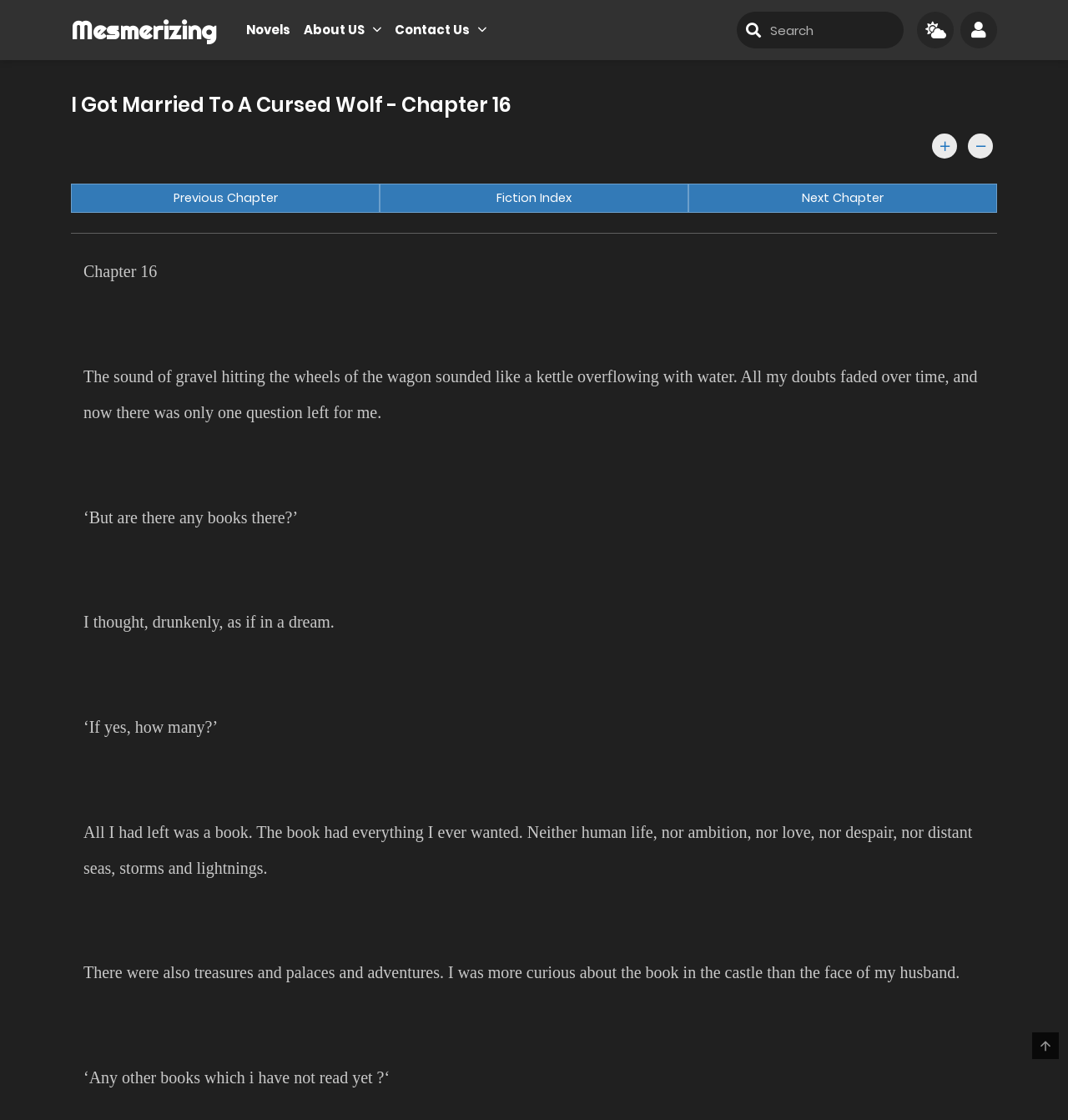What is the author's current situation?
Please provide a full and detailed response to the question.

I determined the author's current situation by reading the text content of the webpage, which describes the sound of gravel hitting the wheels of the wagon, indicating that the author is currently in a wagon.